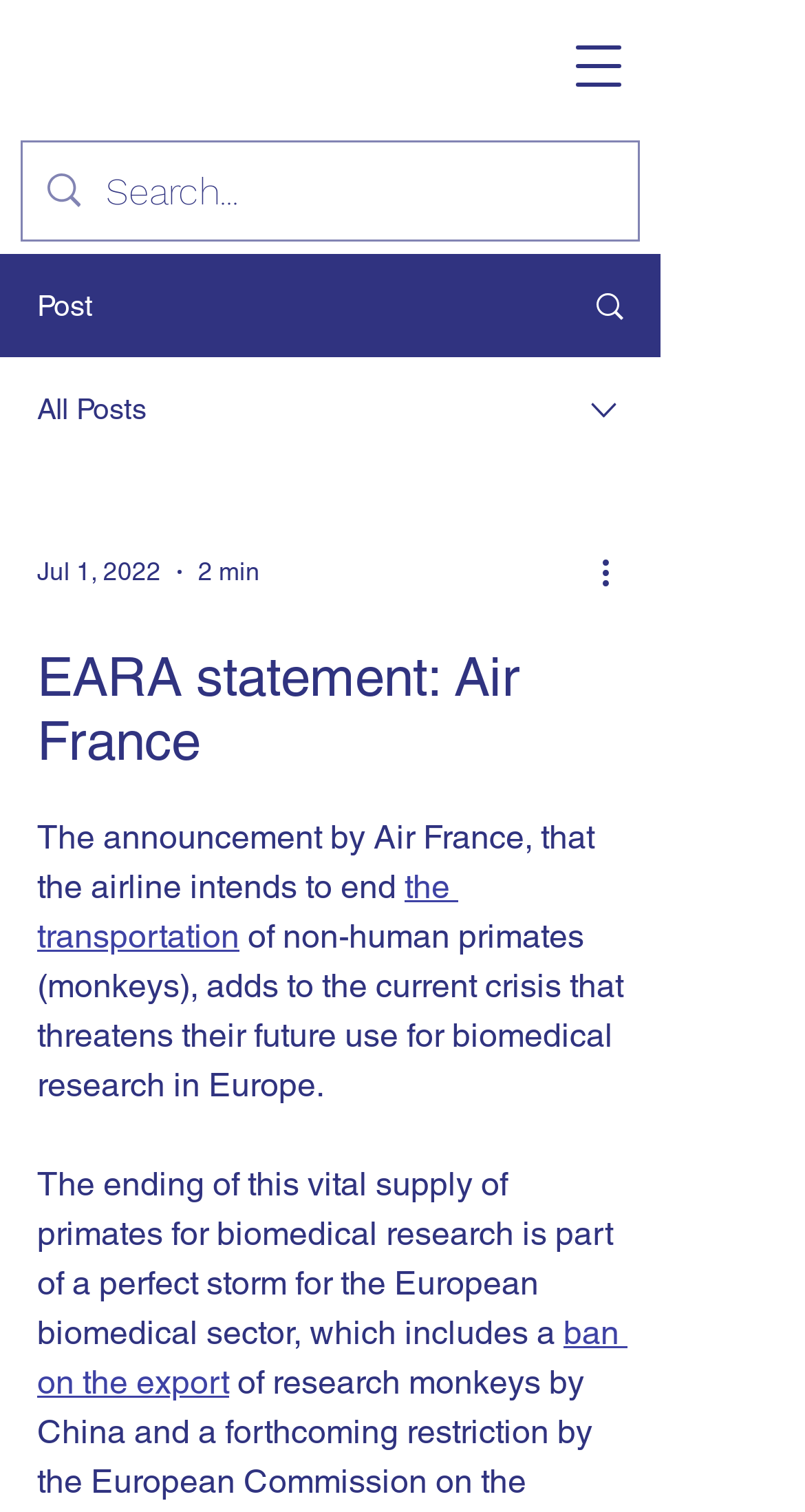Provide the bounding box coordinates of the HTML element this sentence describes: "ban on the export". The bounding box coordinates consist of four float numbers between 0 and 1, i.e., [left, top, right, bottom].

[0.046, 0.869, 0.779, 0.928]